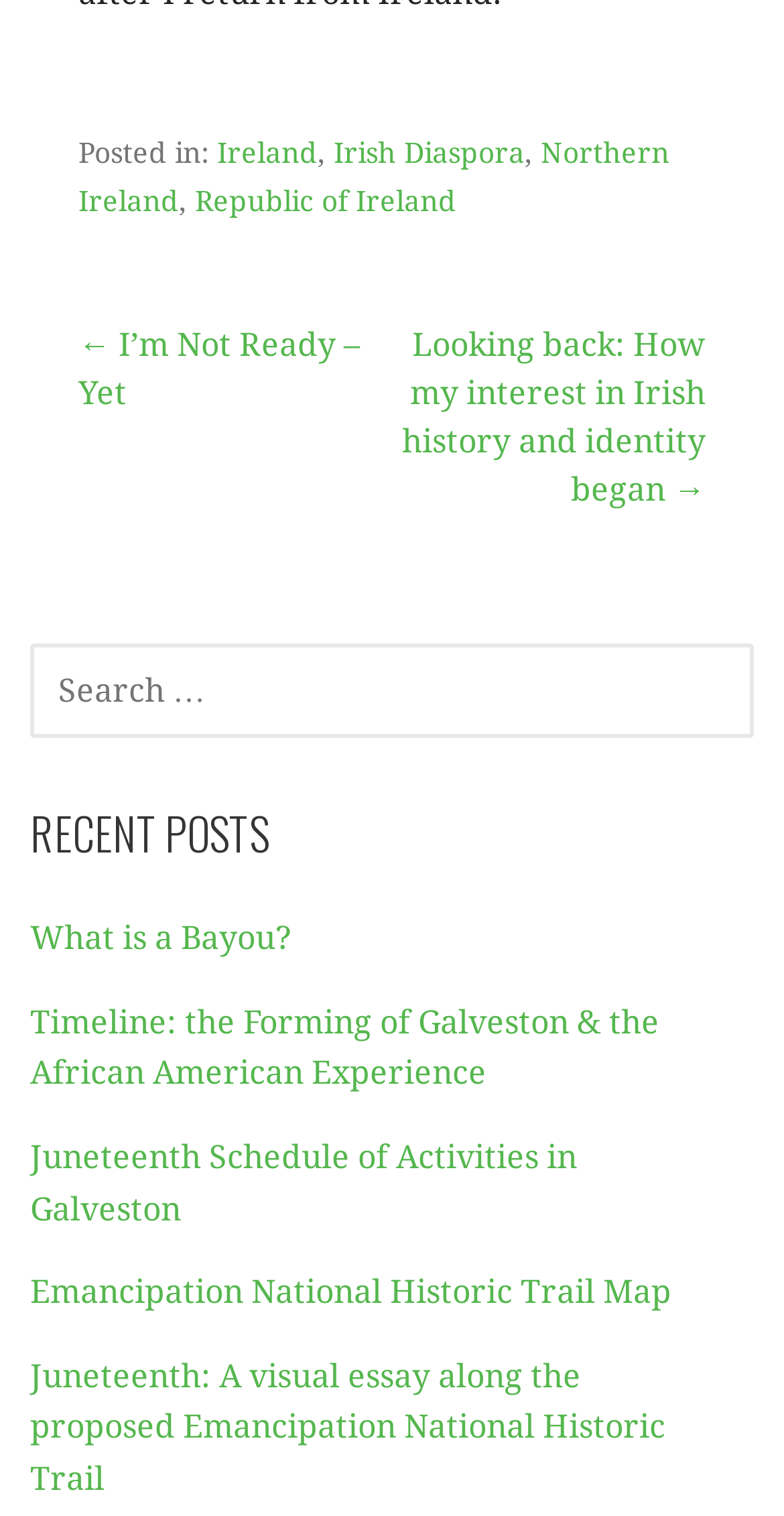Please respond in a single word or phrase: 
What is the purpose of the search box?

Search for posts